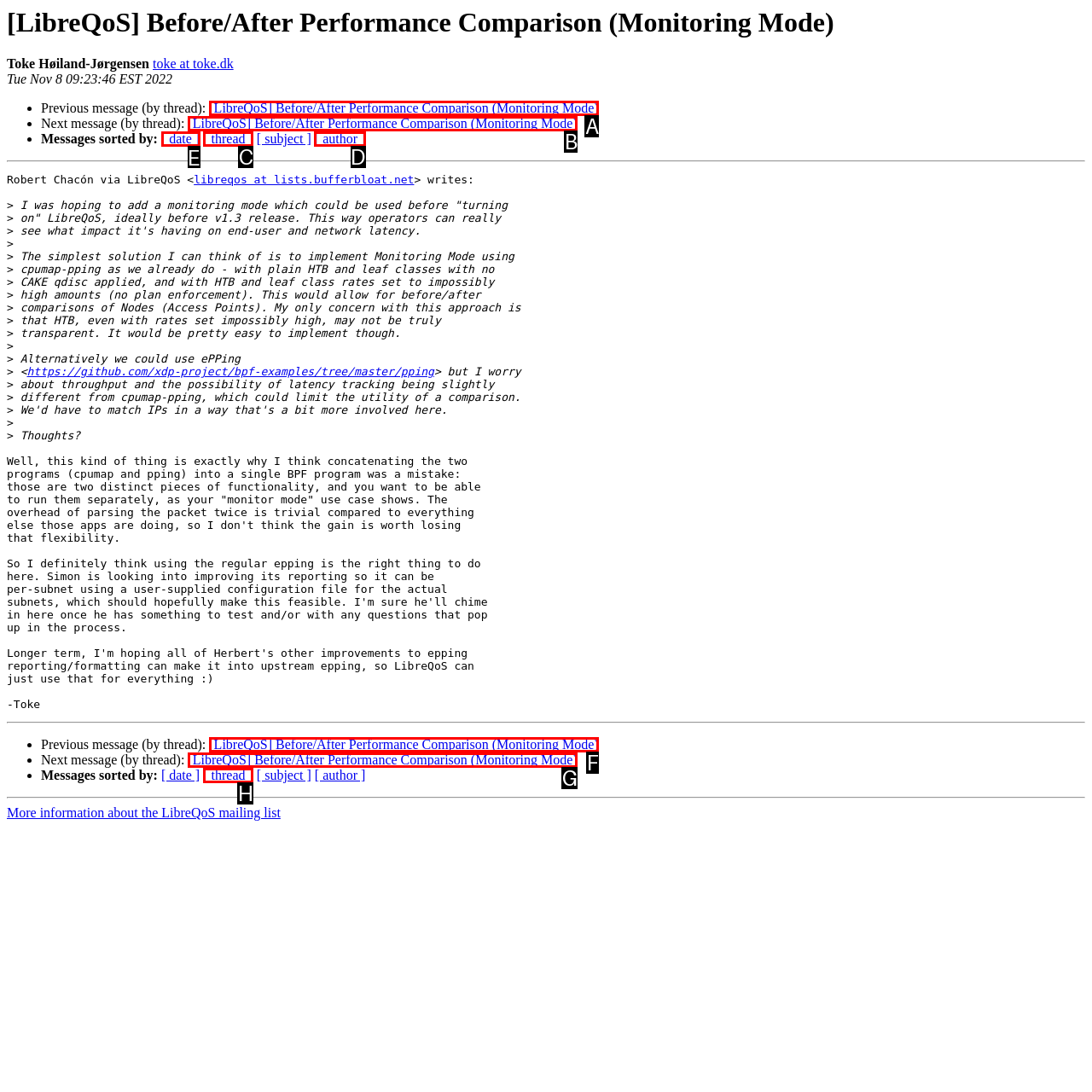Please indicate which HTML element to click in order to fulfill the following task: Sort messages by date Respond with the letter of the chosen option.

E